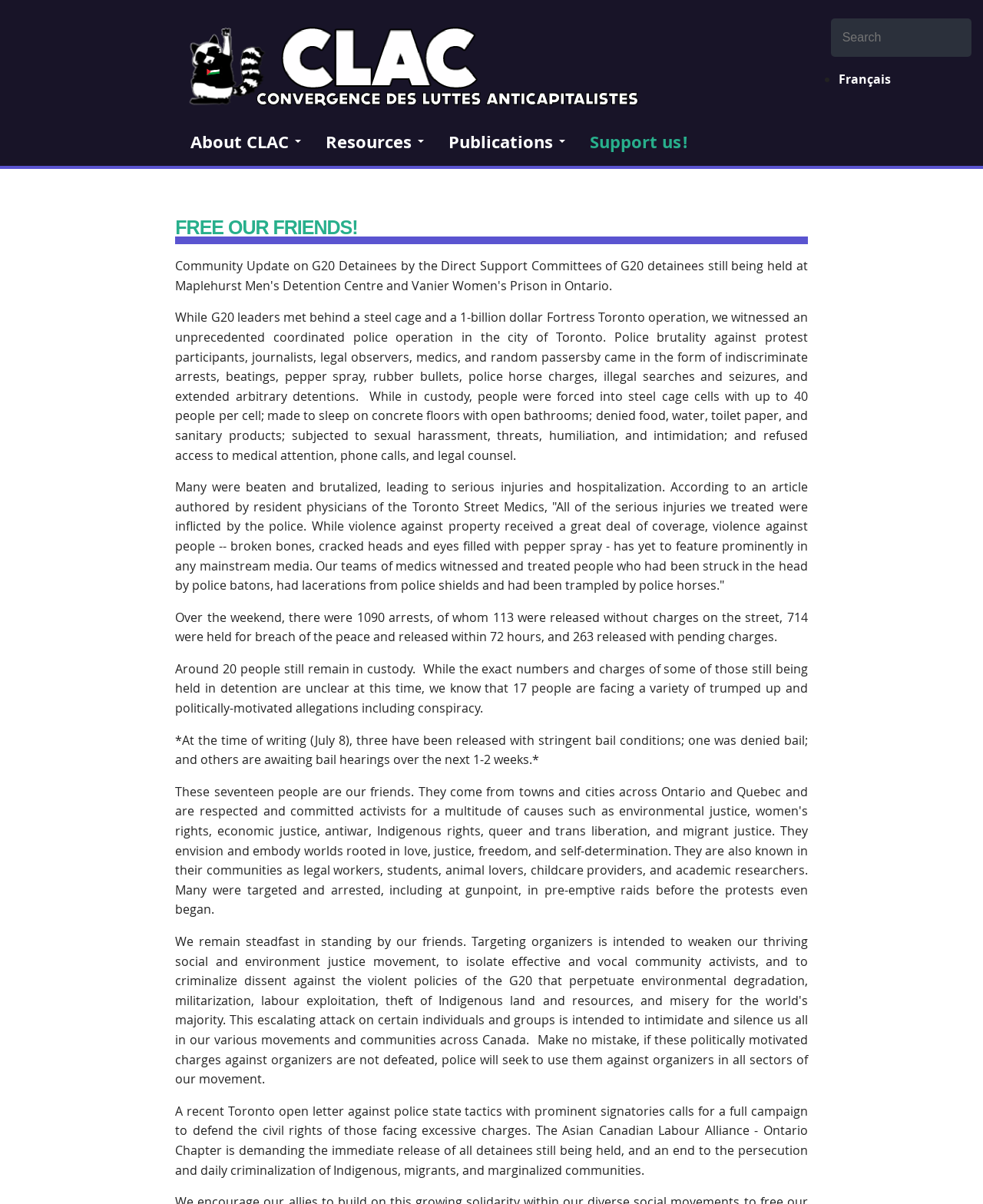What is the organization demanding the release of all detainees? Analyze the screenshot and reply with just one word or a short phrase.

Asian Canadian Labour Alliance